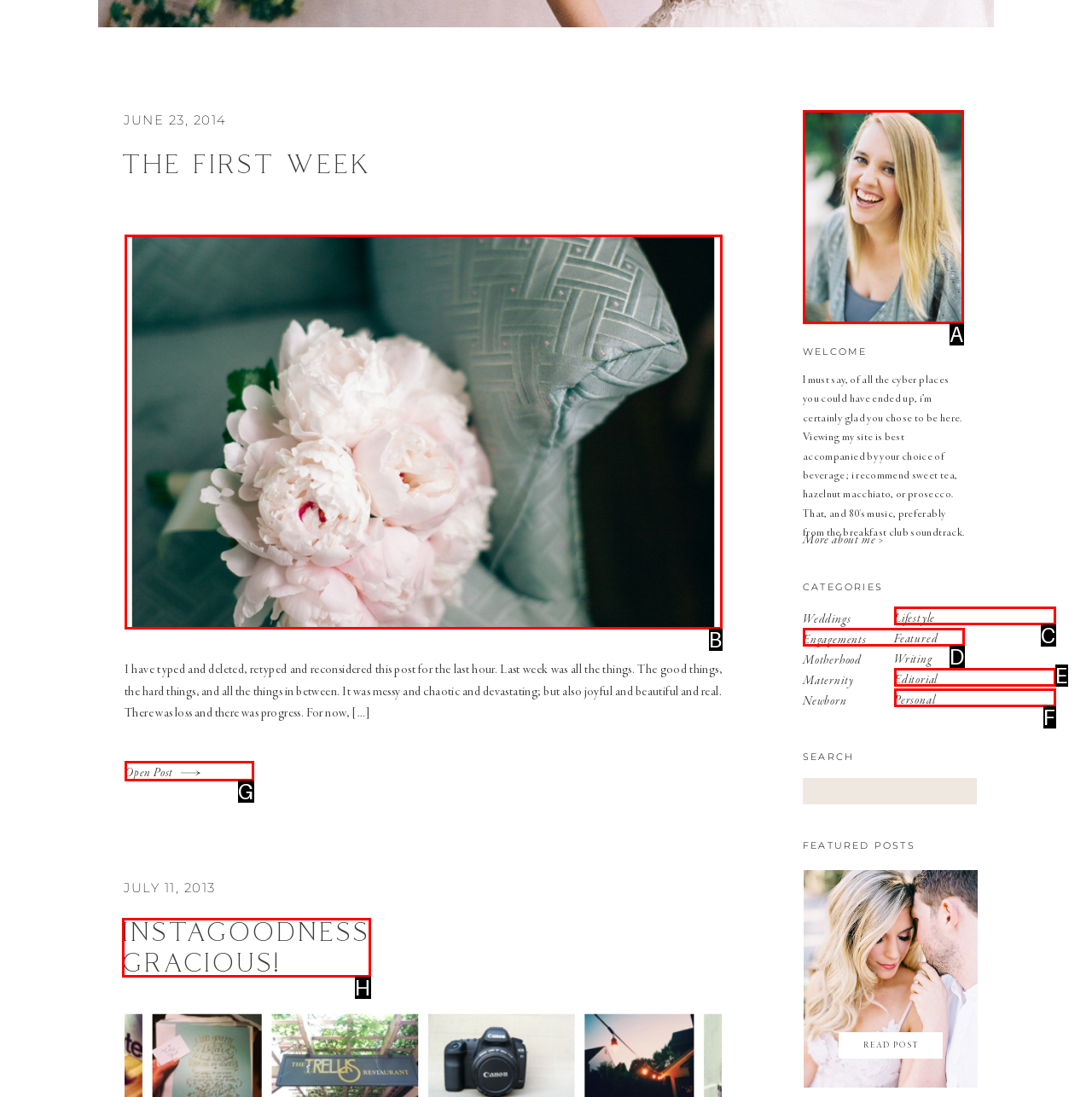Find the option that aligns with: Editorial
Provide the letter of the corresponding option.

E